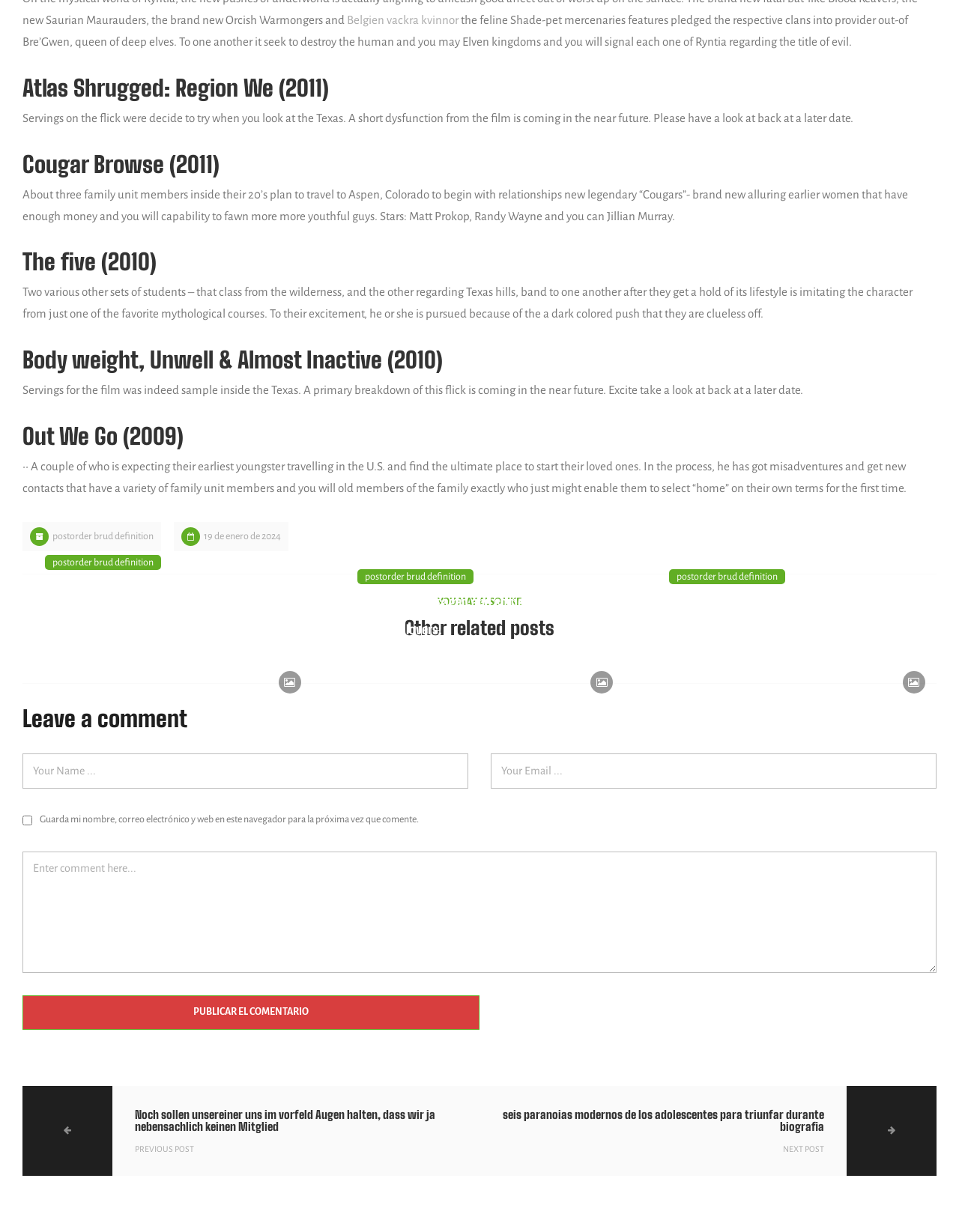Please identify the bounding box coordinates of the clickable element to fulfill the following instruction: "Click on 'Noch sollen unsereiner uns im vorfeld Augen halten, dass wir ja nebensachlich keinen Mitglied'". The coordinates should be four float numbers between 0 and 1, i.e., [left, top, right, bottom].

[0.023, 0.881, 0.5, 0.954]